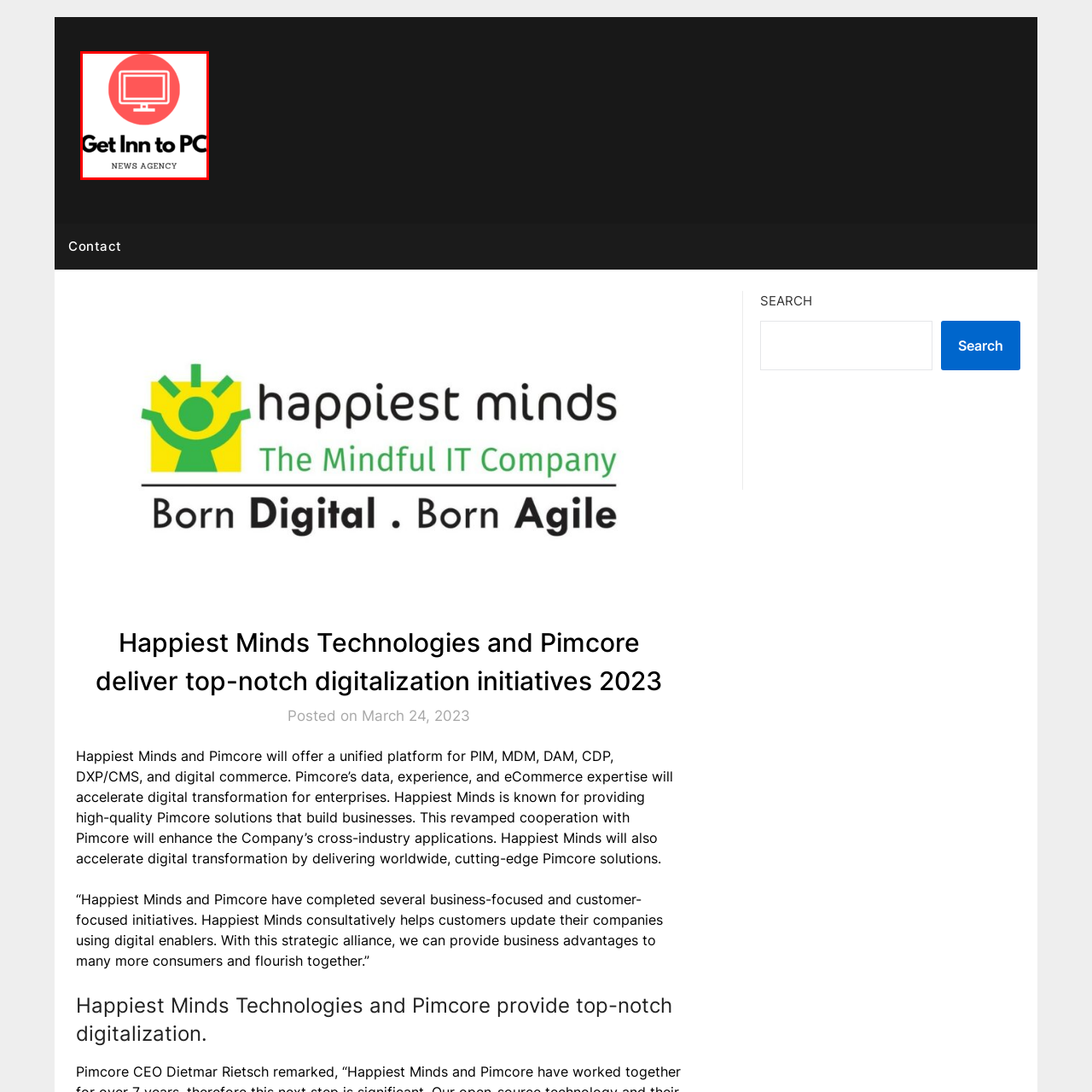Please look at the image highlighted by the red box, What is written below the icon?
 Provide your answer using a single word or phrase.

Get In To PC